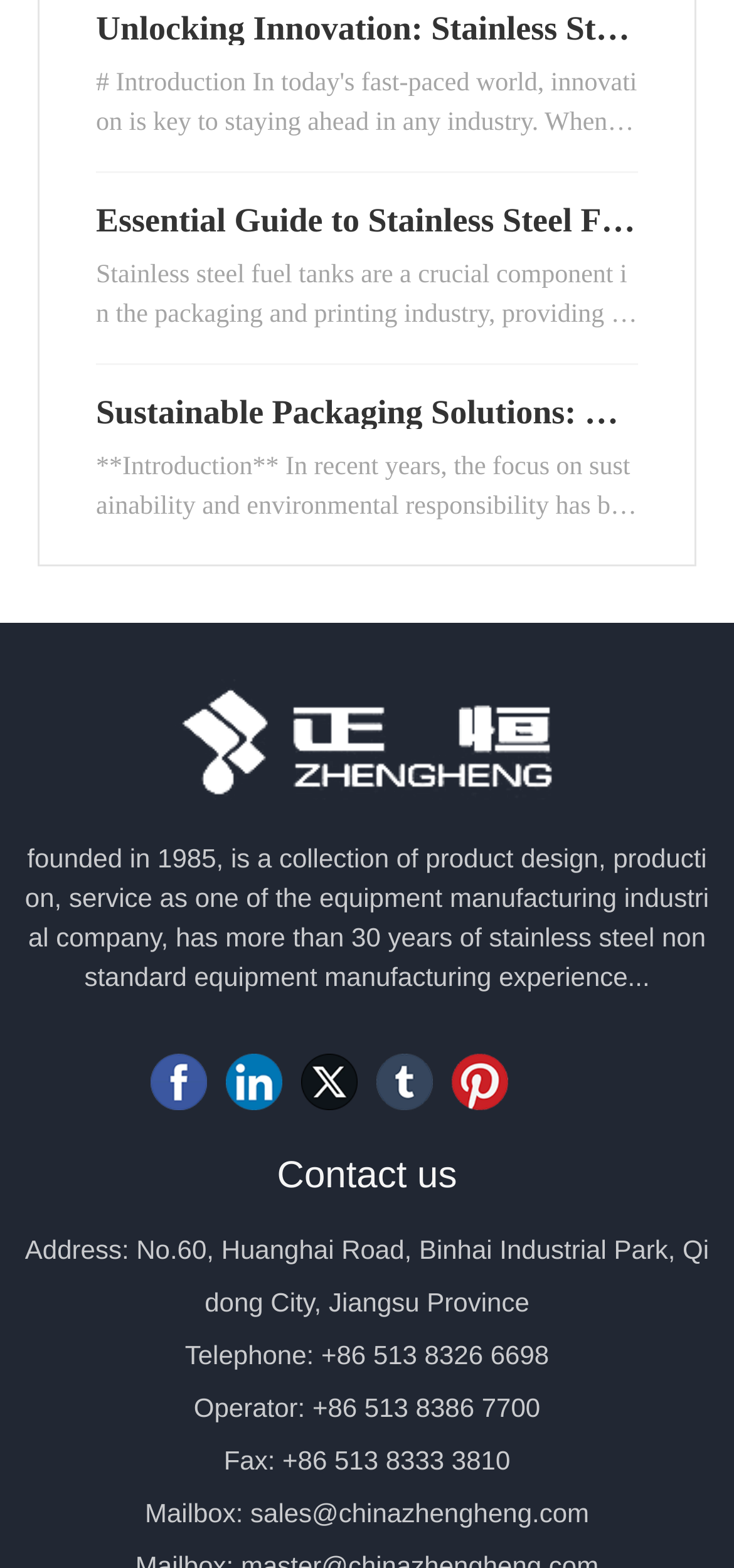Identify the bounding box coordinates for the UI element described as follows: +86 513 8326 6698. Use the format (top-left x, top-left y, bottom-right x, bottom-right y) and ensure all values are floating point numbers between 0 and 1.

[0.428, 0.855, 0.748, 0.874]